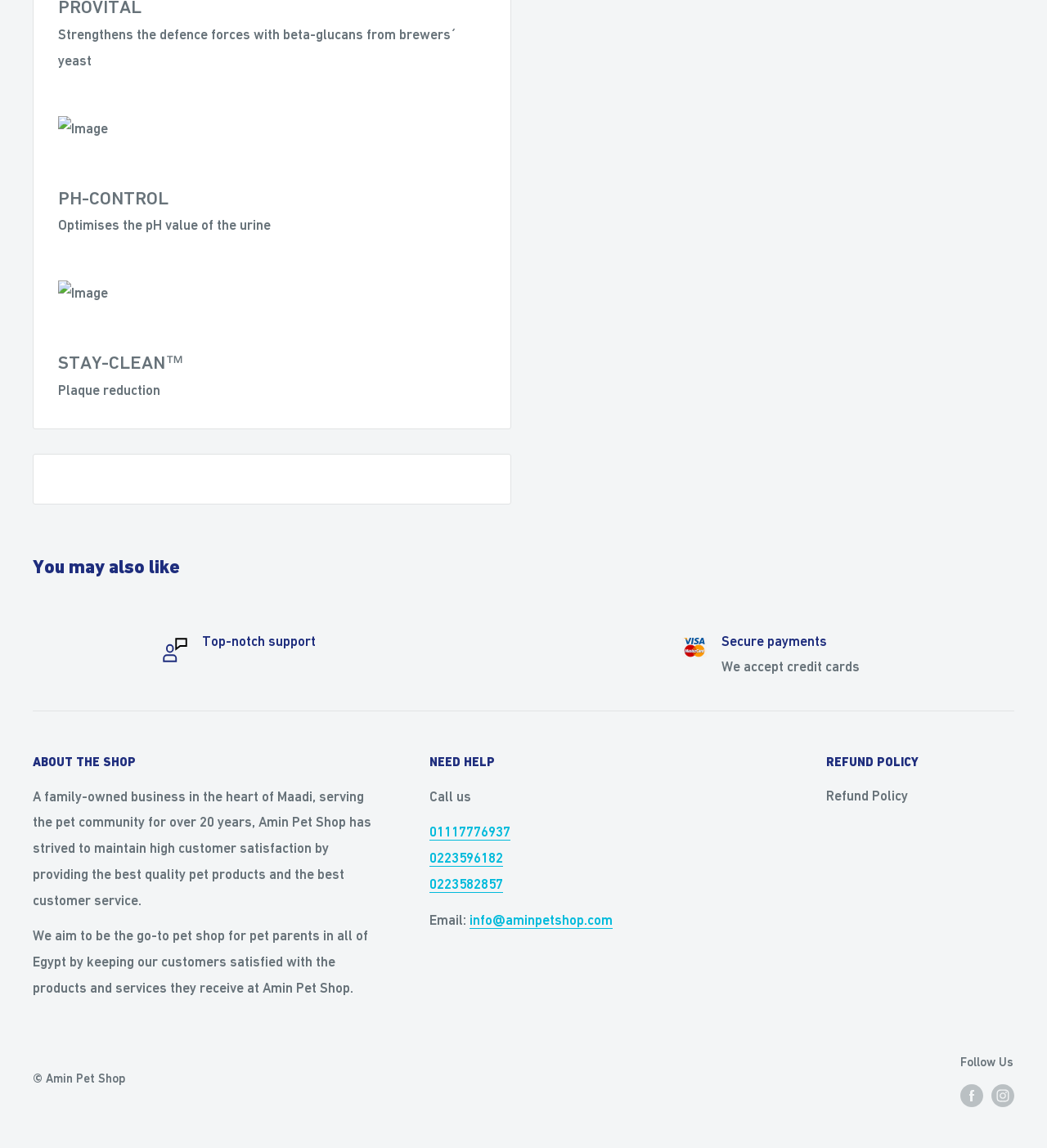Please find the bounding box coordinates of the section that needs to be clicked to achieve this instruction: "Click the REFUND POLICY button".

[0.789, 0.656, 0.969, 0.674]